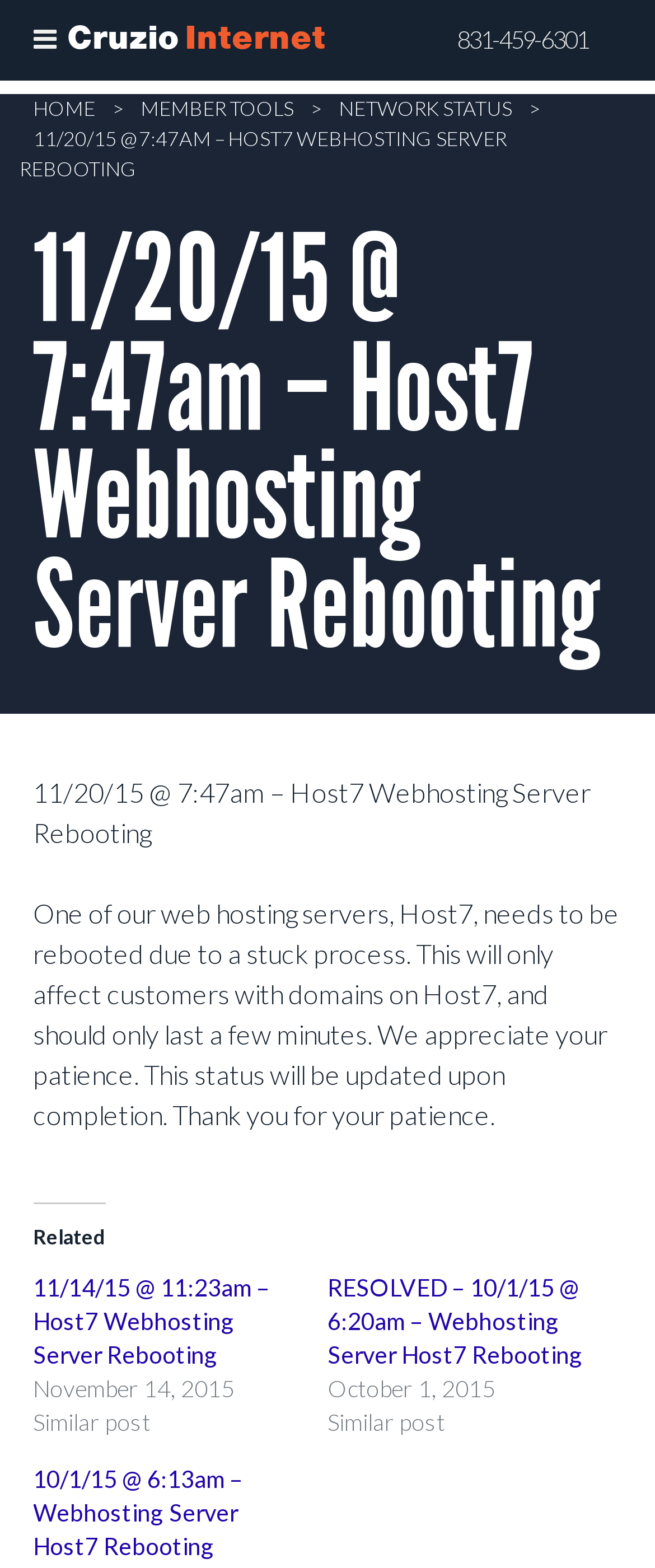Identify the bounding box coordinates of the part that should be clicked to carry out this instruction: "call customer service".

[0.697, 0.017, 0.897, 0.034]